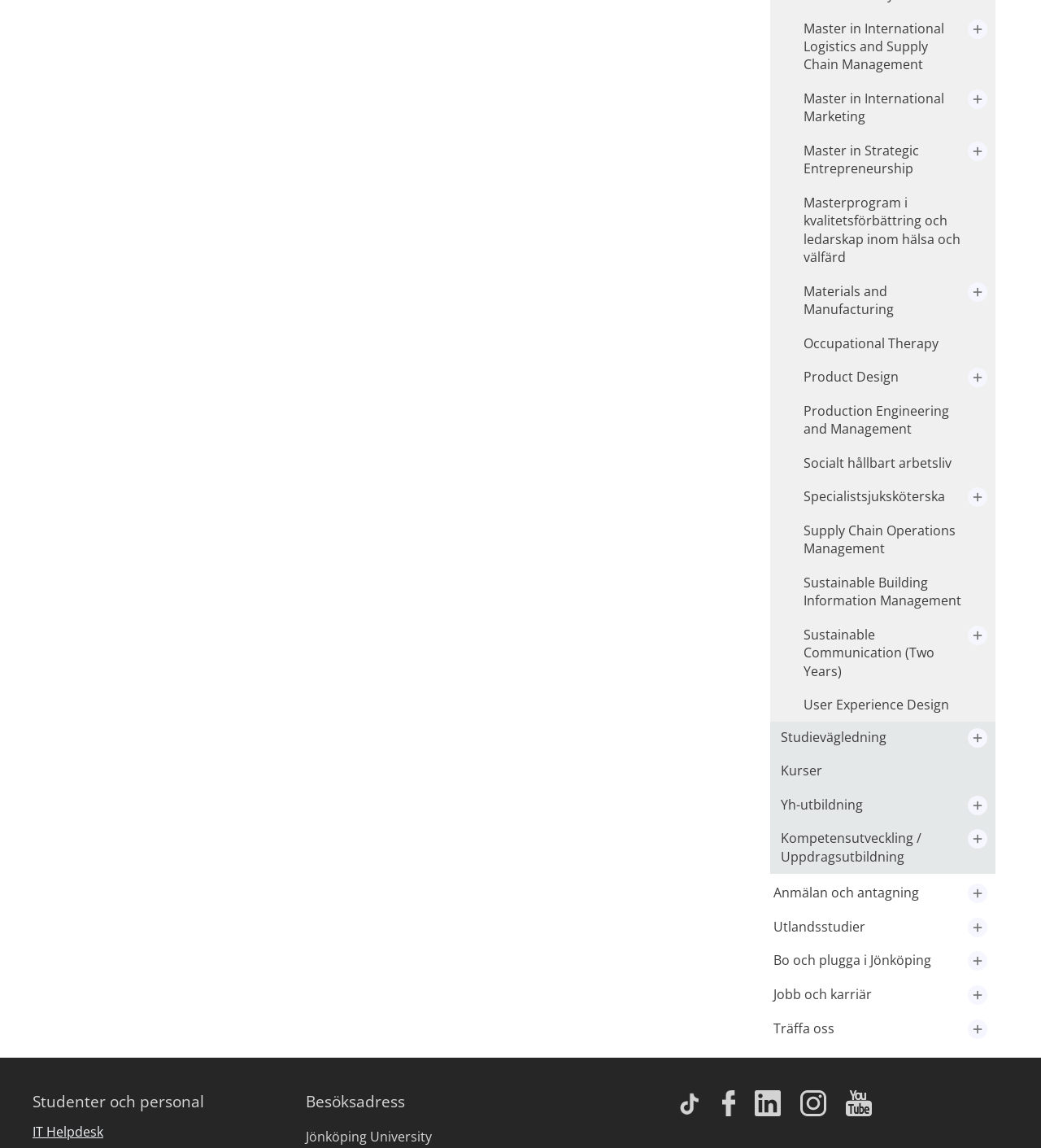Please locate the bounding box coordinates of the element that should be clicked to achieve the given instruction: "Check plagiarism".

None